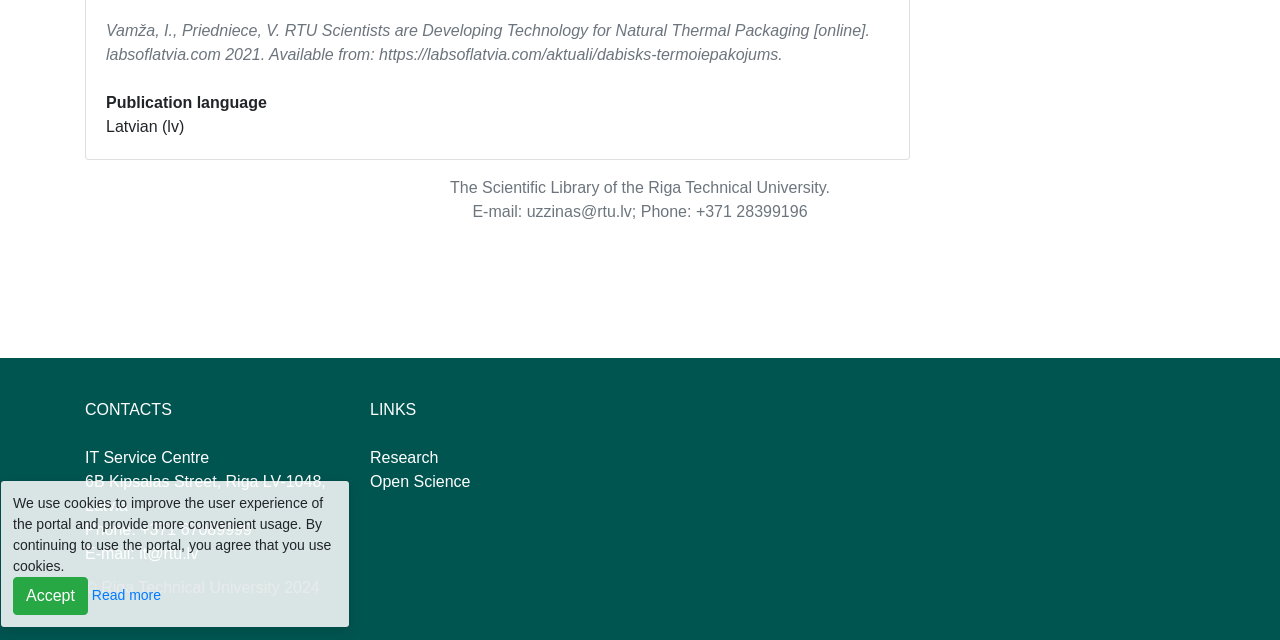Predict the bounding box coordinates for the UI element described as: "Research". The coordinates should be four float numbers between 0 and 1, presented as [left, top, right, bottom].

[0.289, 0.702, 0.343, 0.728]